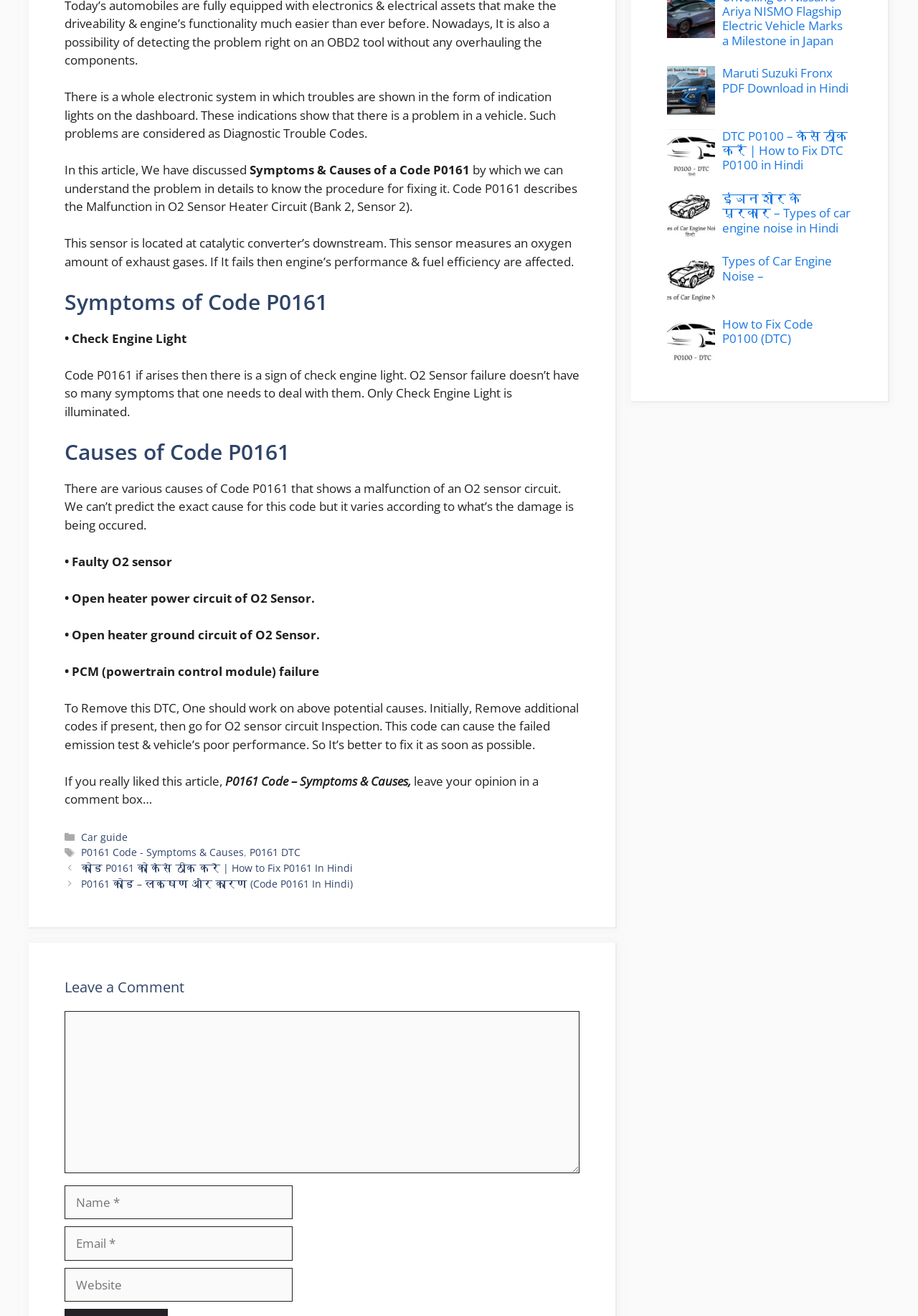Provide the bounding box coordinates for the specified HTML element described in this description: "P0161 DTC". The coordinates should be four float numbers ranging from 0 to 1, in the format [left, top, right, bottom].

[0.272, 0.643, 0.327, 0.653]